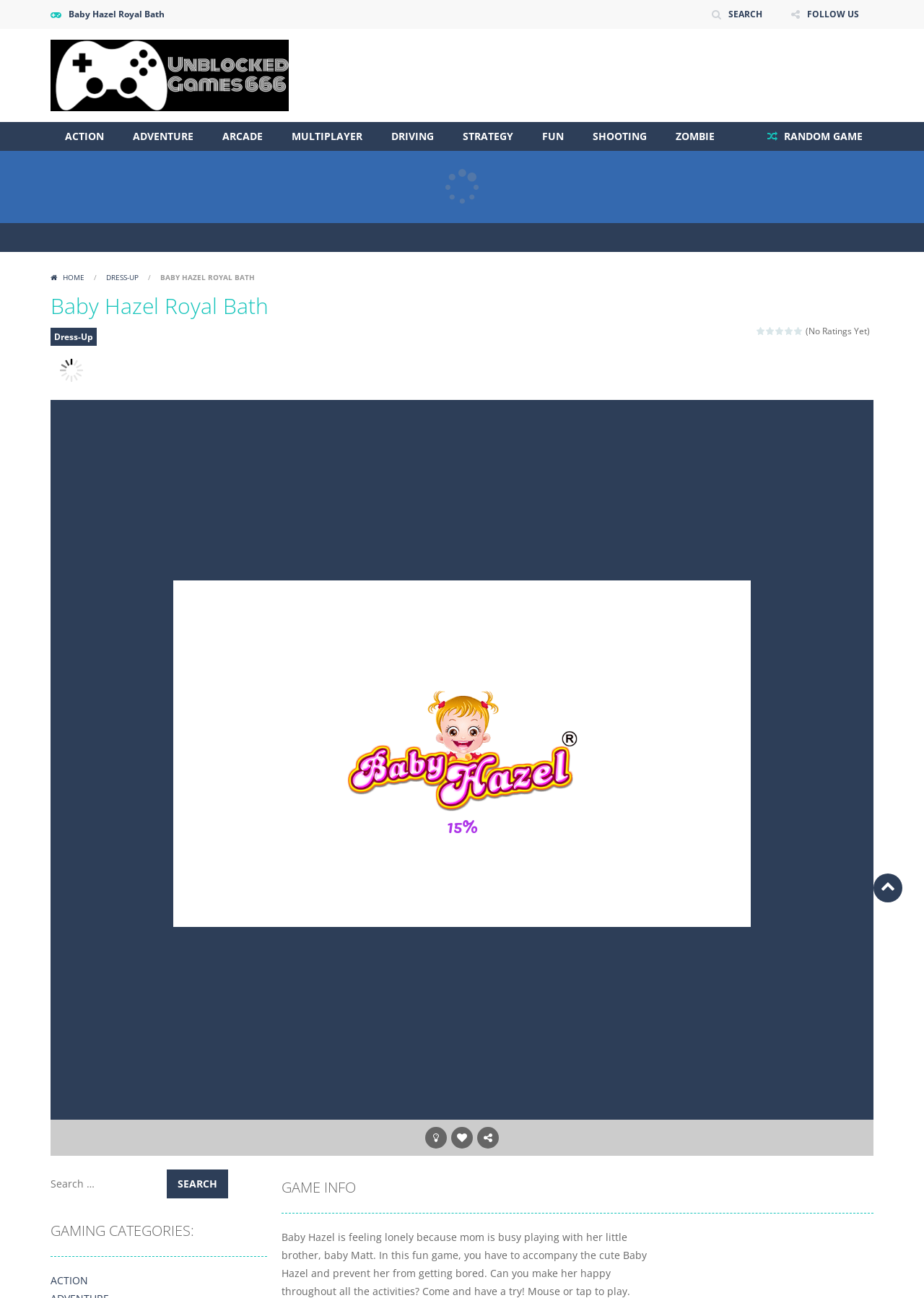Can you identify the bounding box coordinates of the clickable region needed to carry out this instruction: 'Go to the home page'? The coordinates should be four float numbers within the range of 0 to 1, stated as [left, top, right, bottom].

[0.055, 0.21, 0.094, 0.217]